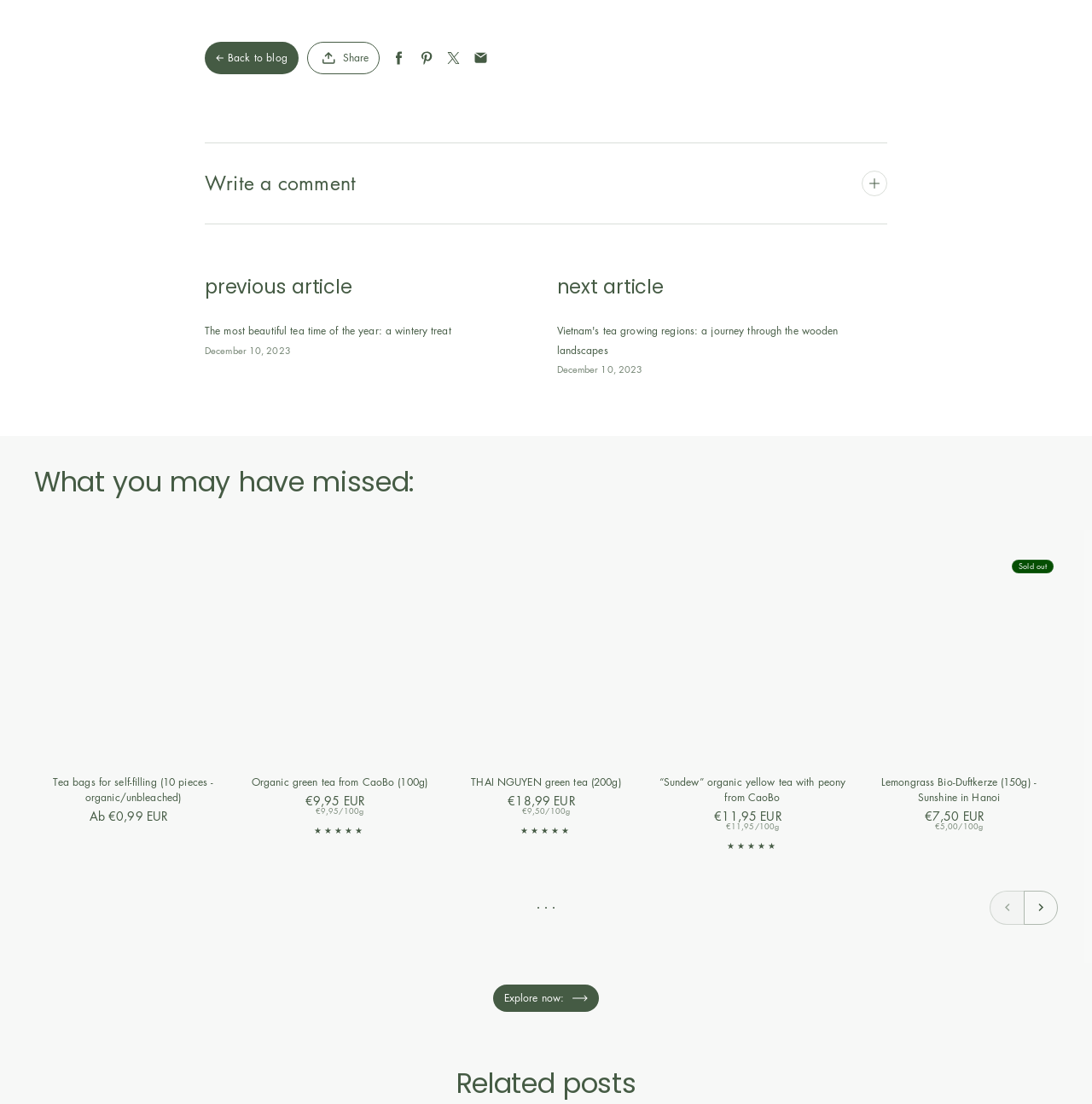What is the purpose of the button with the text 'Write a comment'?
Kindly offer a detailed explanation using the data available in the image.

I found the purpose of the button with the text 'Write a comment' by looking at the button element with the text 'Write a comment' which is located above the ArticleForm element, suggesting that it is used to write a comment related to the article.